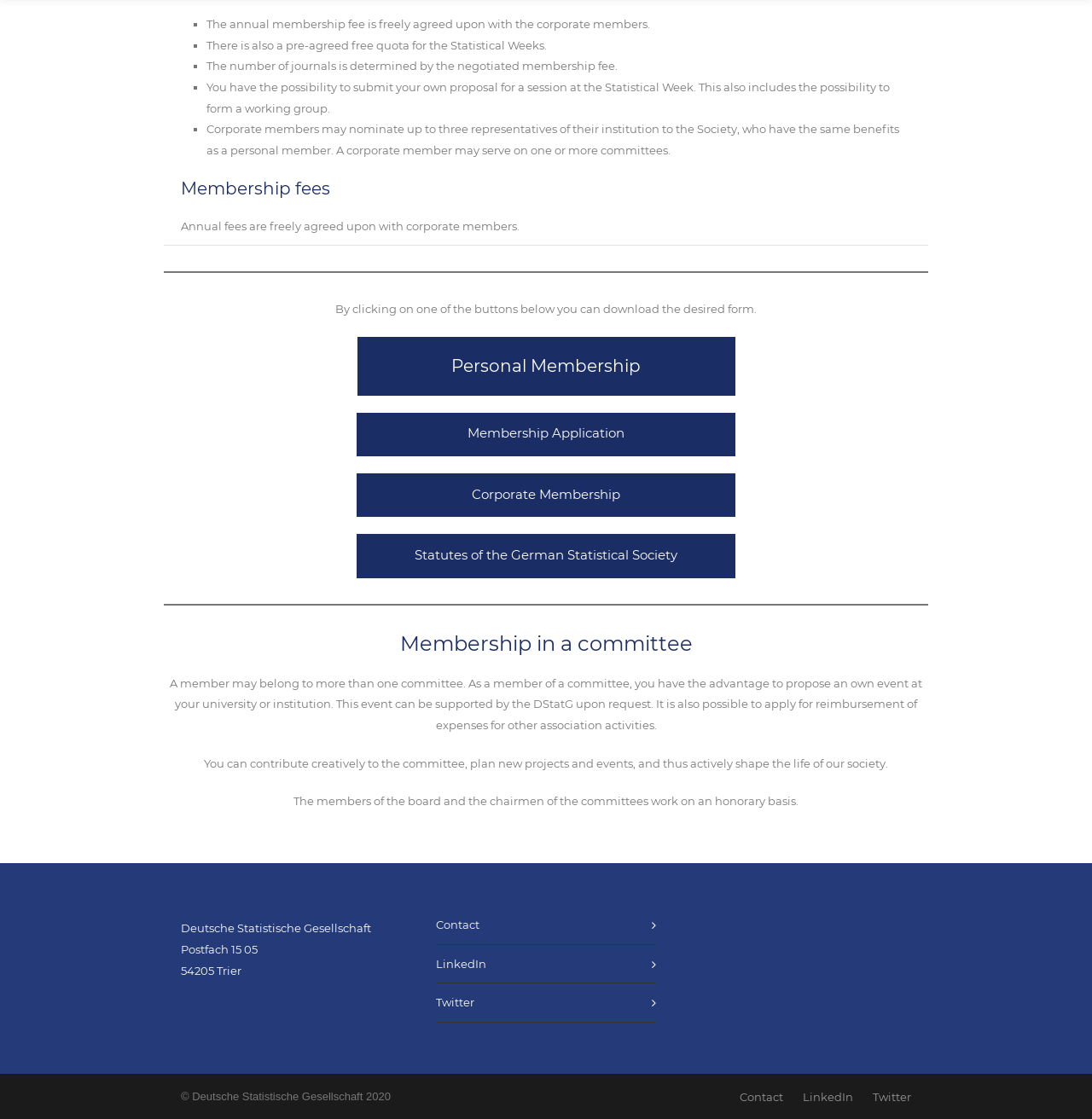Highlight the bounding box coordinates of the element you need to click to perform the following instruction: "follow the Deutsche Statistische Gesellschaft on LinkedIn."

[0.399, 0.852, 0.593, 0.871]